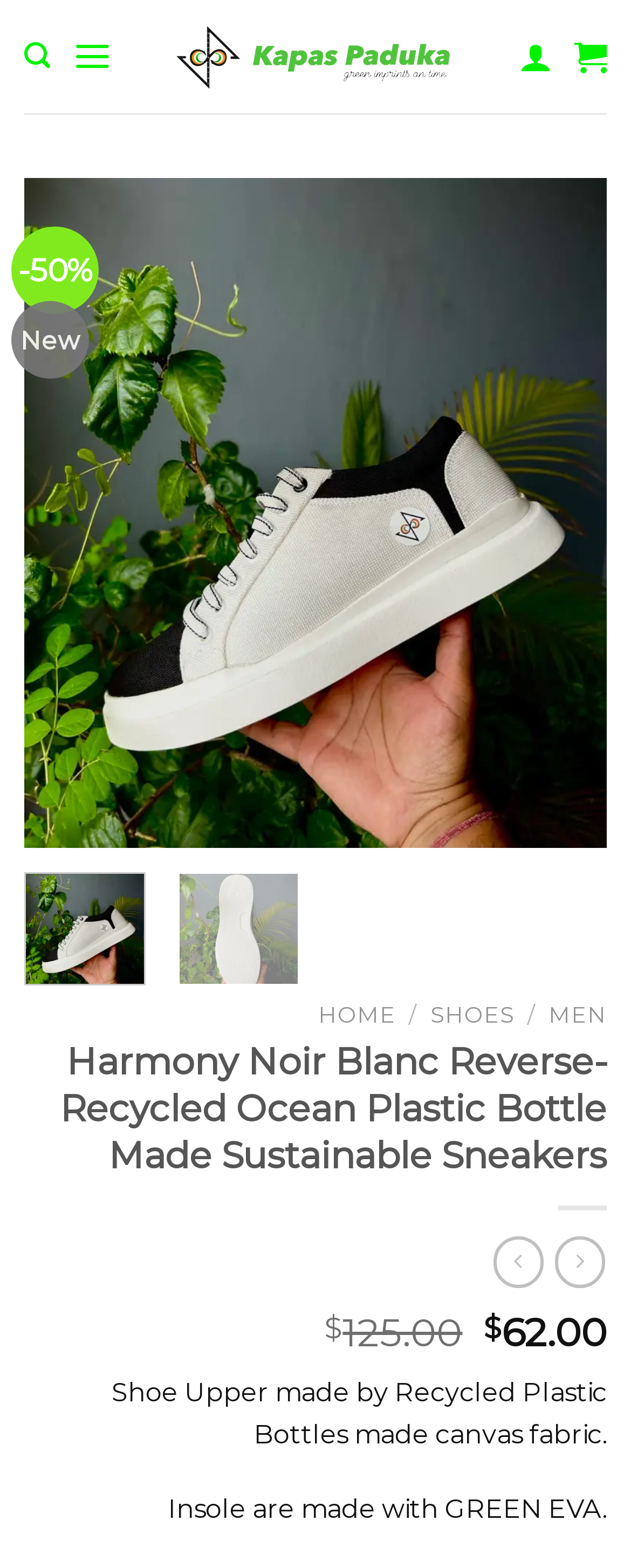Identify the bounding box coordinates of the section to be clicked to complete the task described by the following instruction: "Search for products". The coordinates should be four float numbers between 0 and 1, formatted as [left, top, right, bottom].

[0.038, 0.016, 0.079, 0.056]